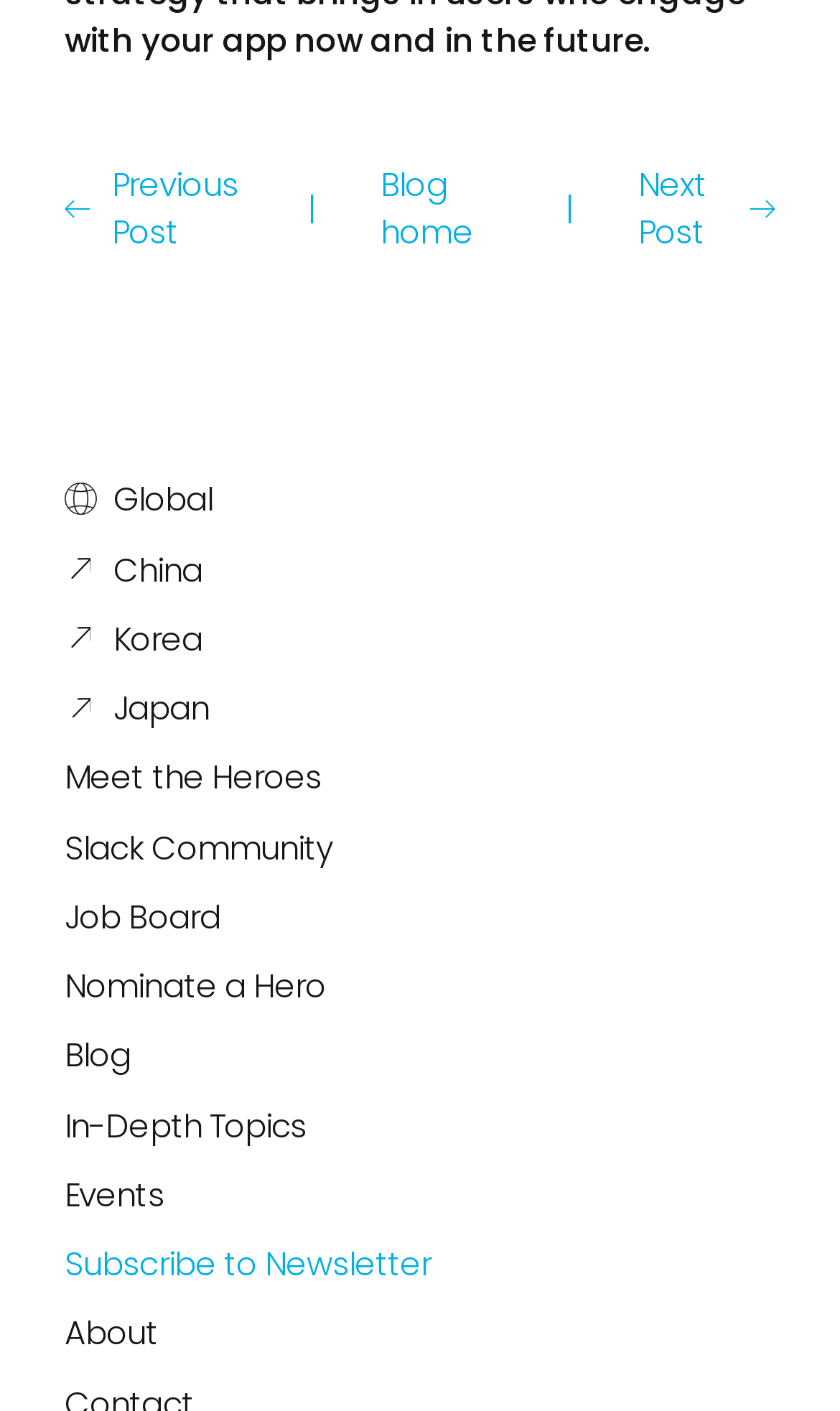What is the first navigation link? Using the information from the screenshot, answer with a single word or phrase.

Previous Post